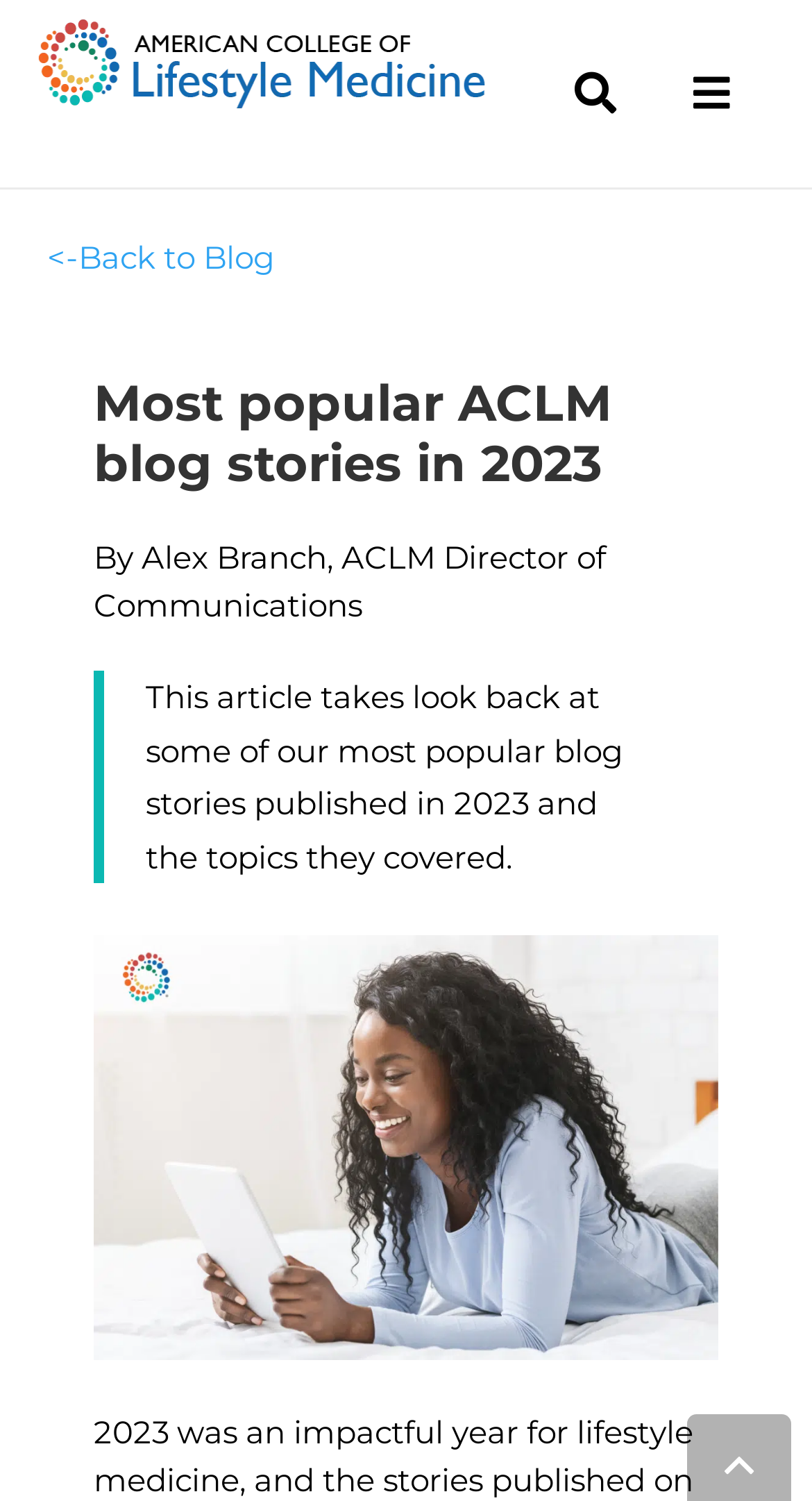Please examine the image and answer the question with a detailed explanation:
What is the topic of the blog stories?

The webpage is from the American College of Lifestyle Medicine, and the heading mentions 'Most popular ACLM blog stories in 2023', which suggests that the topic of the blog stories is related to lifestyle medicine.